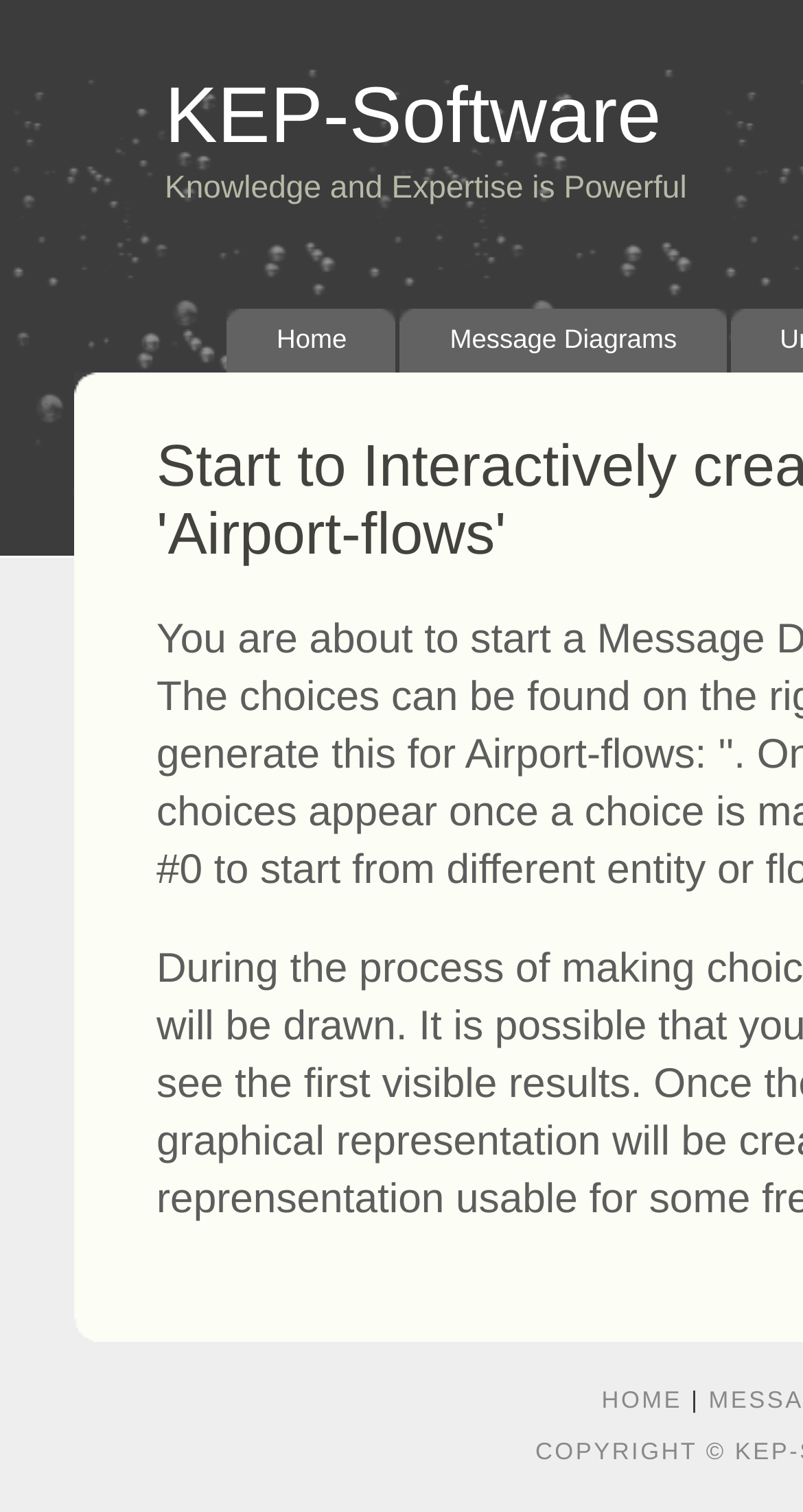Determine the main headline of the webpage and provide its text.

Start to Interactively create MSG-flow for 'Airport-flows'